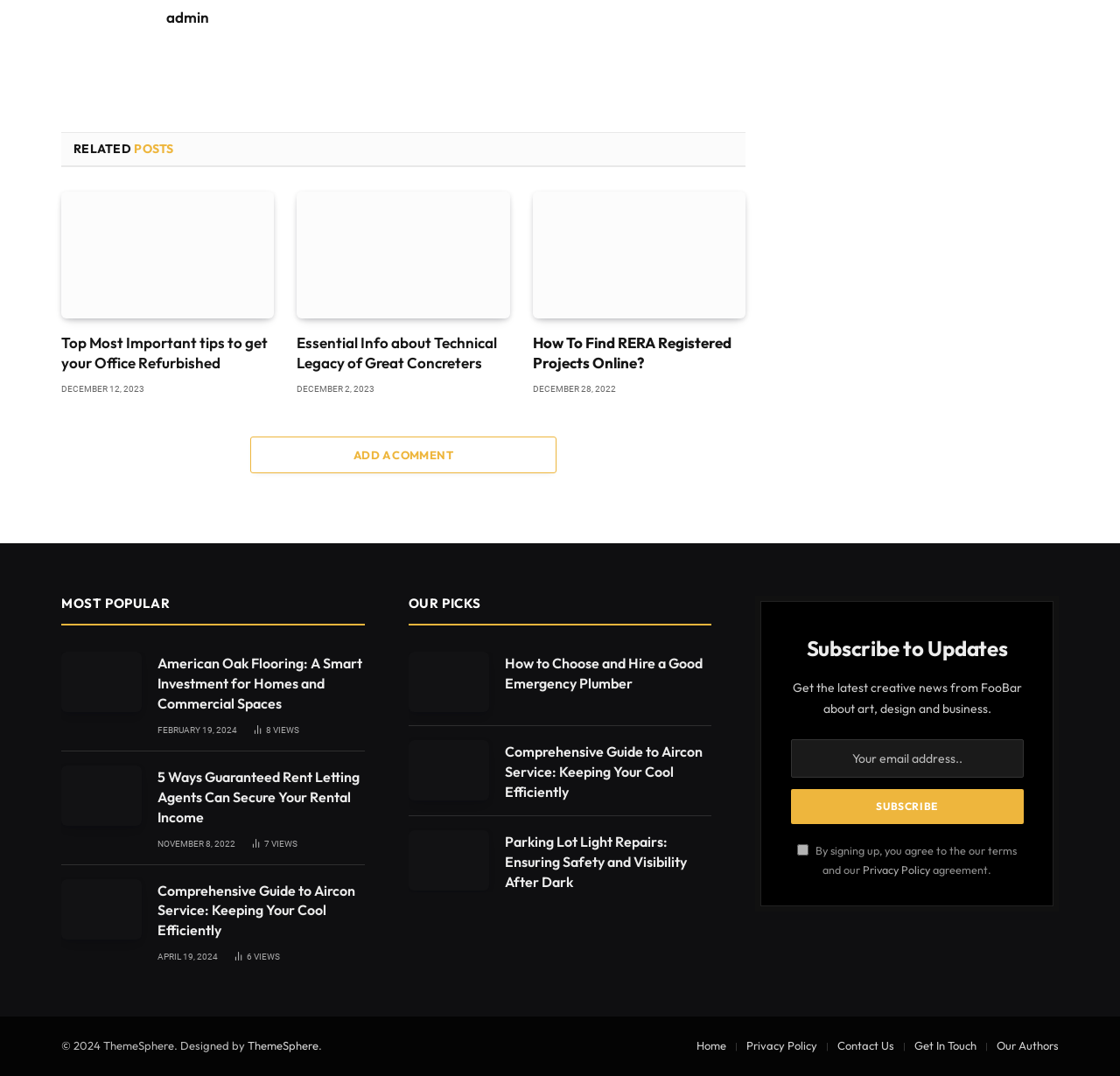Using the element description: "name="EMAIL" placeholder="Your email address.."", determine the bounding box coordinates. The coordinates should be in the format [left, top, right, bottom], with values between 0 and 1.

[0.706, 0.687, 0.914, 0.723]